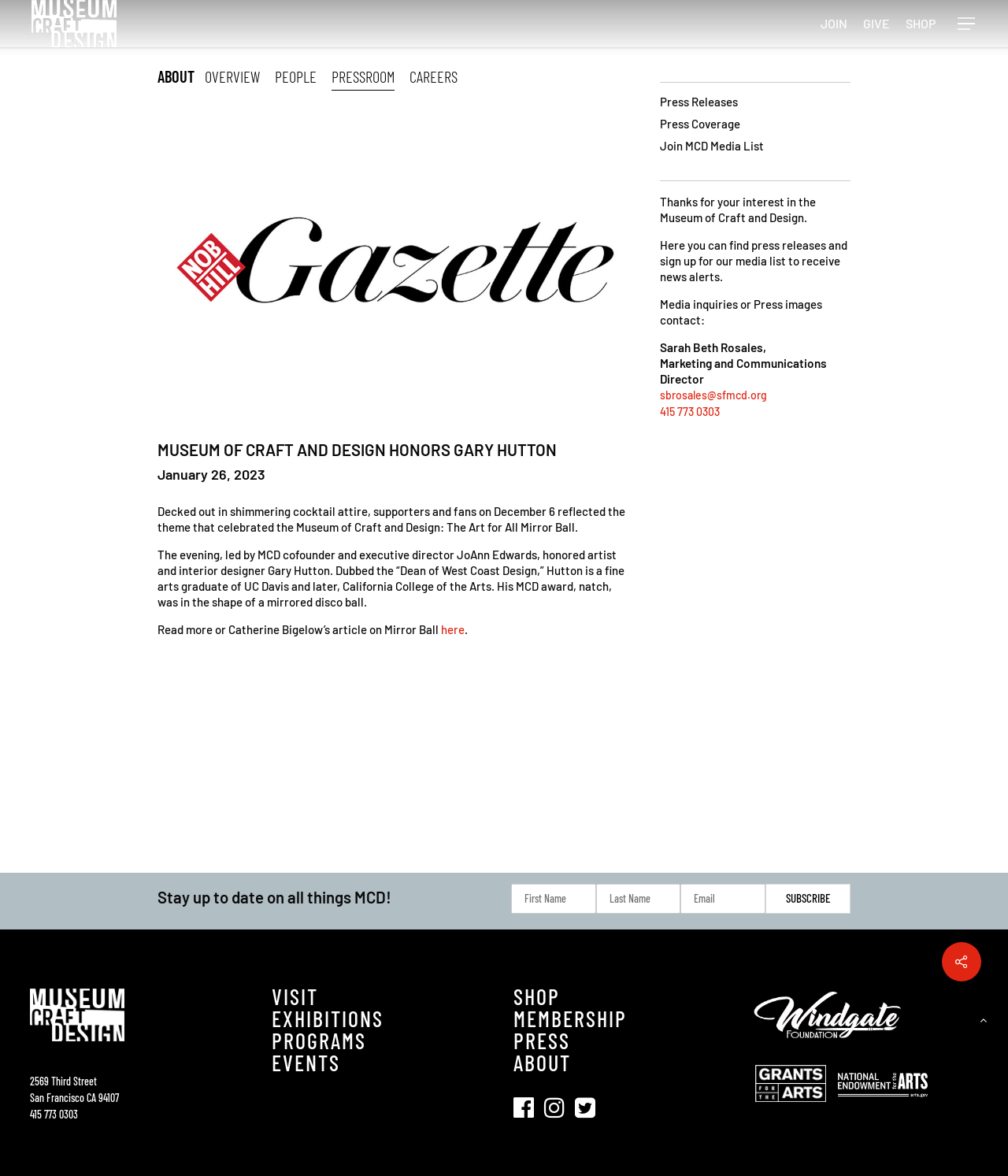What is the name of the museum?
Look at the image and answer with only one word or phrase.

Museum of Craft and Design